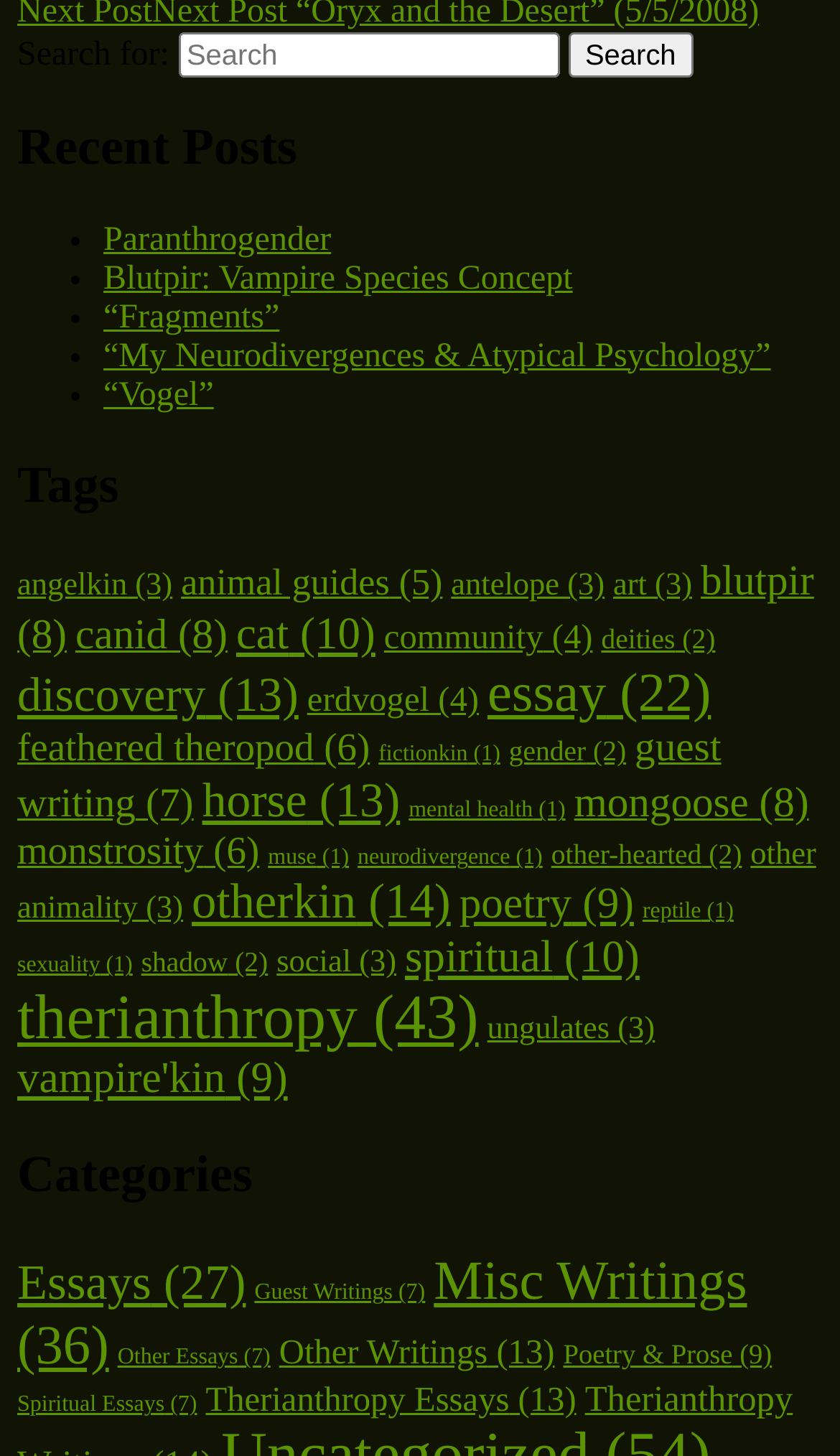Refer to the screenshot and give an in-depth answer to this question: What is the most popular tag?

The webpage has a section labeled 'Tags' which lists various tags with the number of items in parentheses. The tag 'therianthropy' has the highest number of items, which is 43.